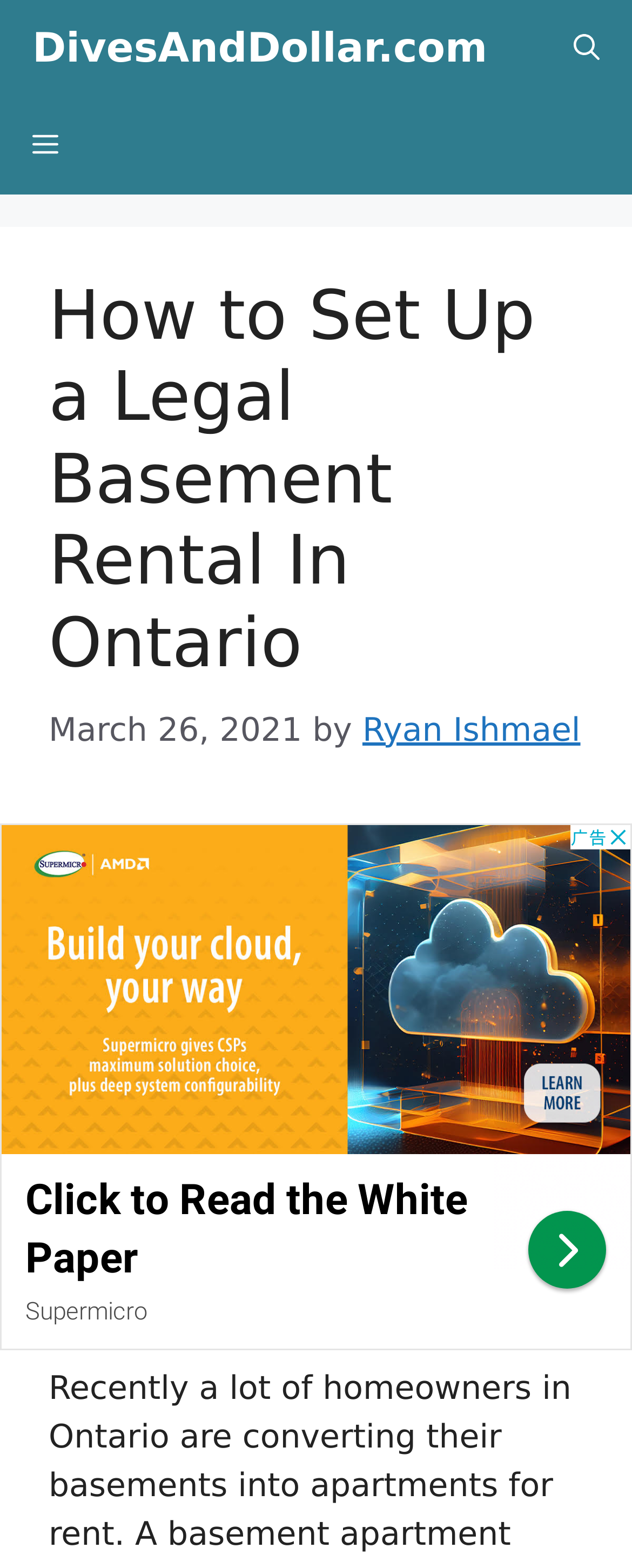Generate a comprehensive caption for the webpage you are viewing.

The webpage is about setting up a legal basement rental in Ontario, with a focus on providing guidance to homeowners. At the top left of the page, there is a link to the website "DivesAndDollar.com". Next to it, a button labeled "Menu" is located, which controls the mobile menu. On the top right, a link to open the search bar is positioned.

Below the top navigation, a header section spans across the page, containing the main title "How to Set Up a Legal Basement Rental In Ontario" in a large font size. Underneath the title, the date "March 26, 2021" is displayed, followed by the author's name "Ryan Ishmael" in a smaller font size.

Taking up a significant portion of the page is an advertisement iframe, which occupies the majority of the space below the header section.